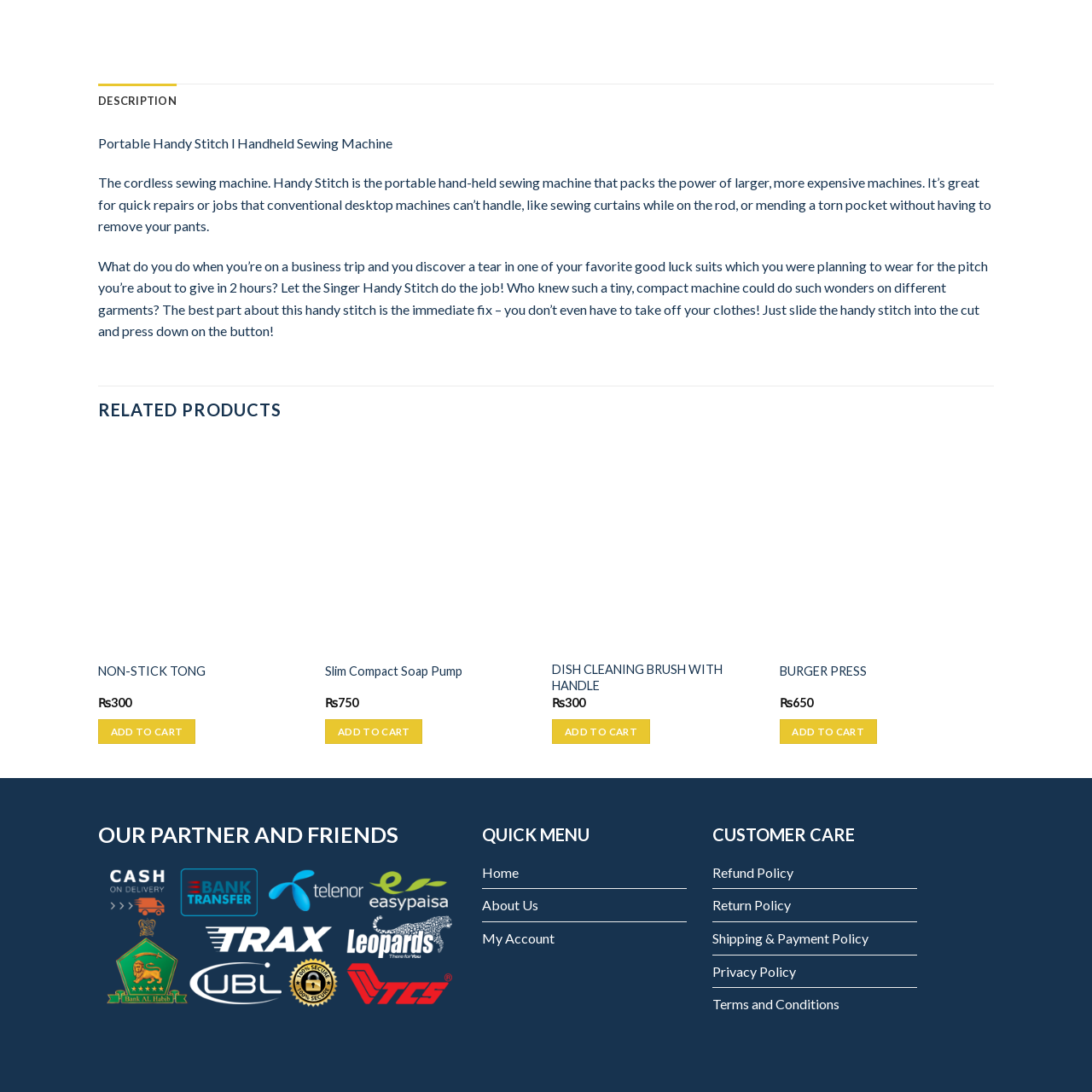Inspect the part framed by the grey rectangle, What is the emphasis of the product presentation? 
Reply with a single word or phrase.

Practicality and user-friendliness